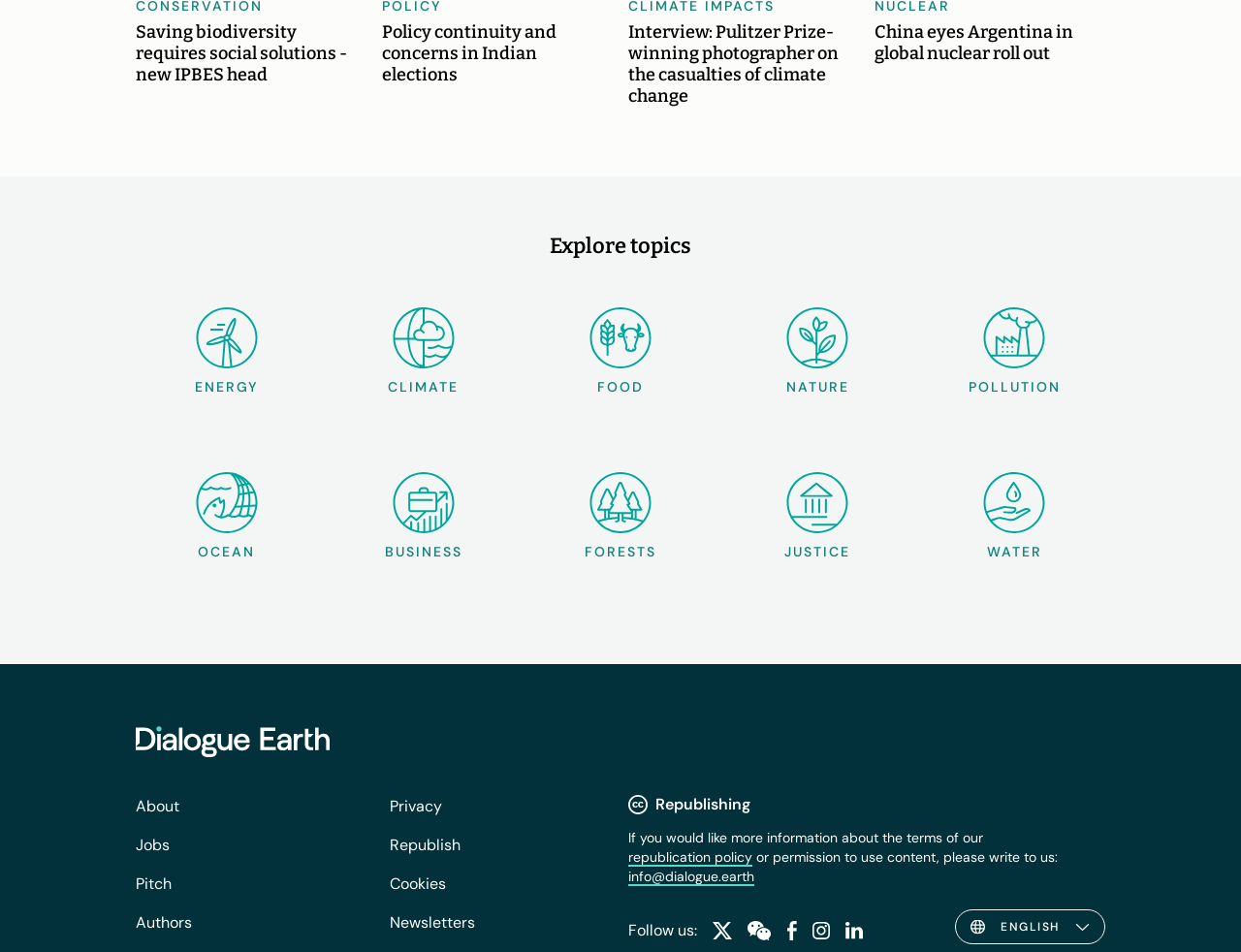Please specify the bounding box coordinates in the format (top-left x, top-left y, bottom-right x, bottom-right y), with all values as floating point numbers between 0 and 1. Identify the bounding box of the UI element described by: Food

[0.475, 0.307, 0.525, 0.431]